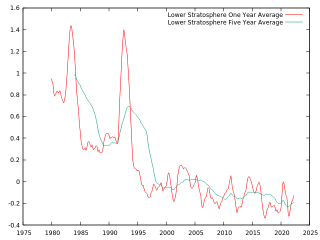What is the overall trend of lower stratospheric temperatures?
Answer the question using a single word or phrase, according to the image.

General decline since late 1990s